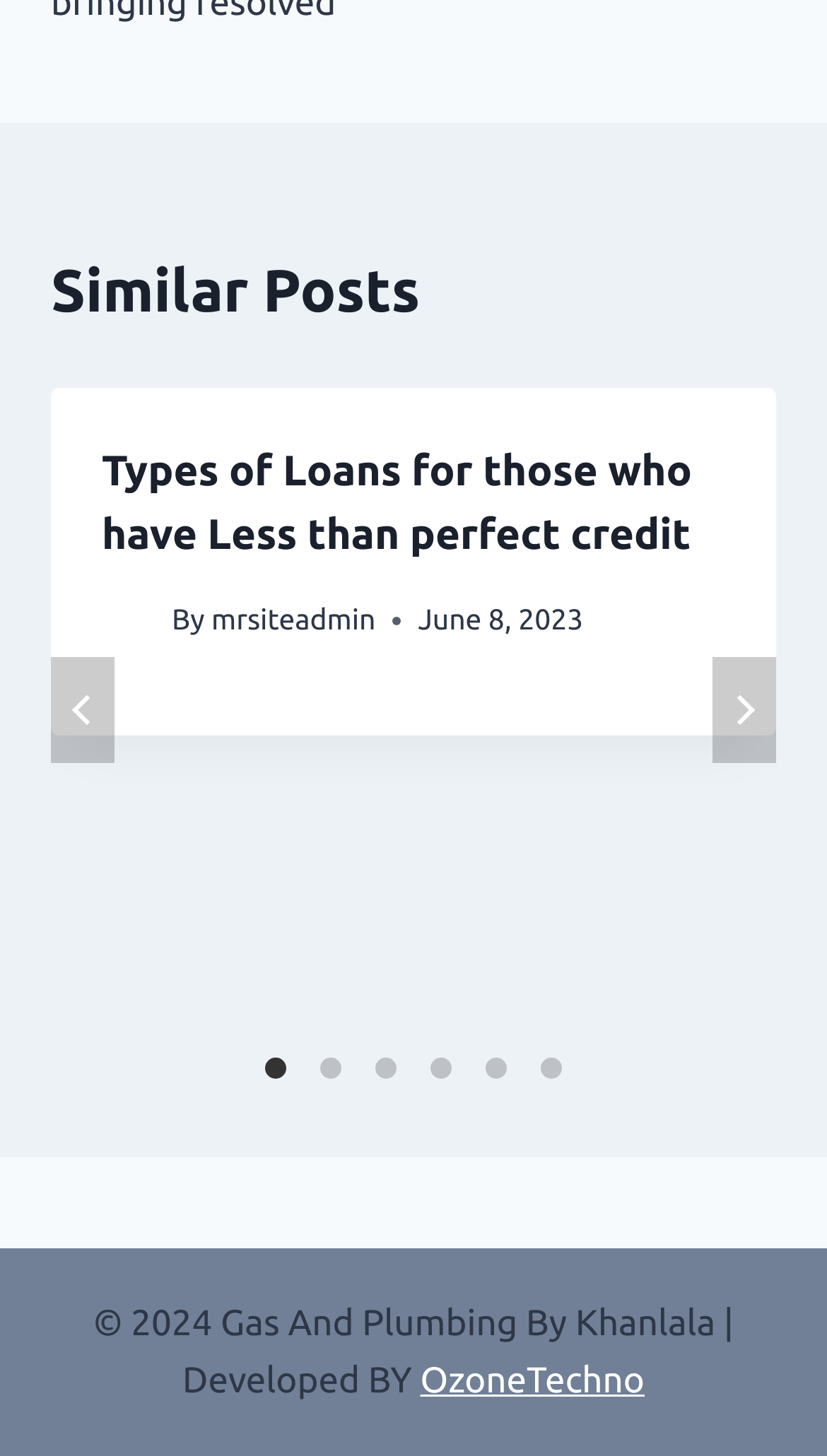Using the details in the image, give a detailed response to the question below:
What is the name of the company that developed the website?

The name of the company that developed the website is mentioned at the bottom of the webpage, in the footer section. The text 'Developed BY' is followed by the company's name, which is 'OzoneTechno'.